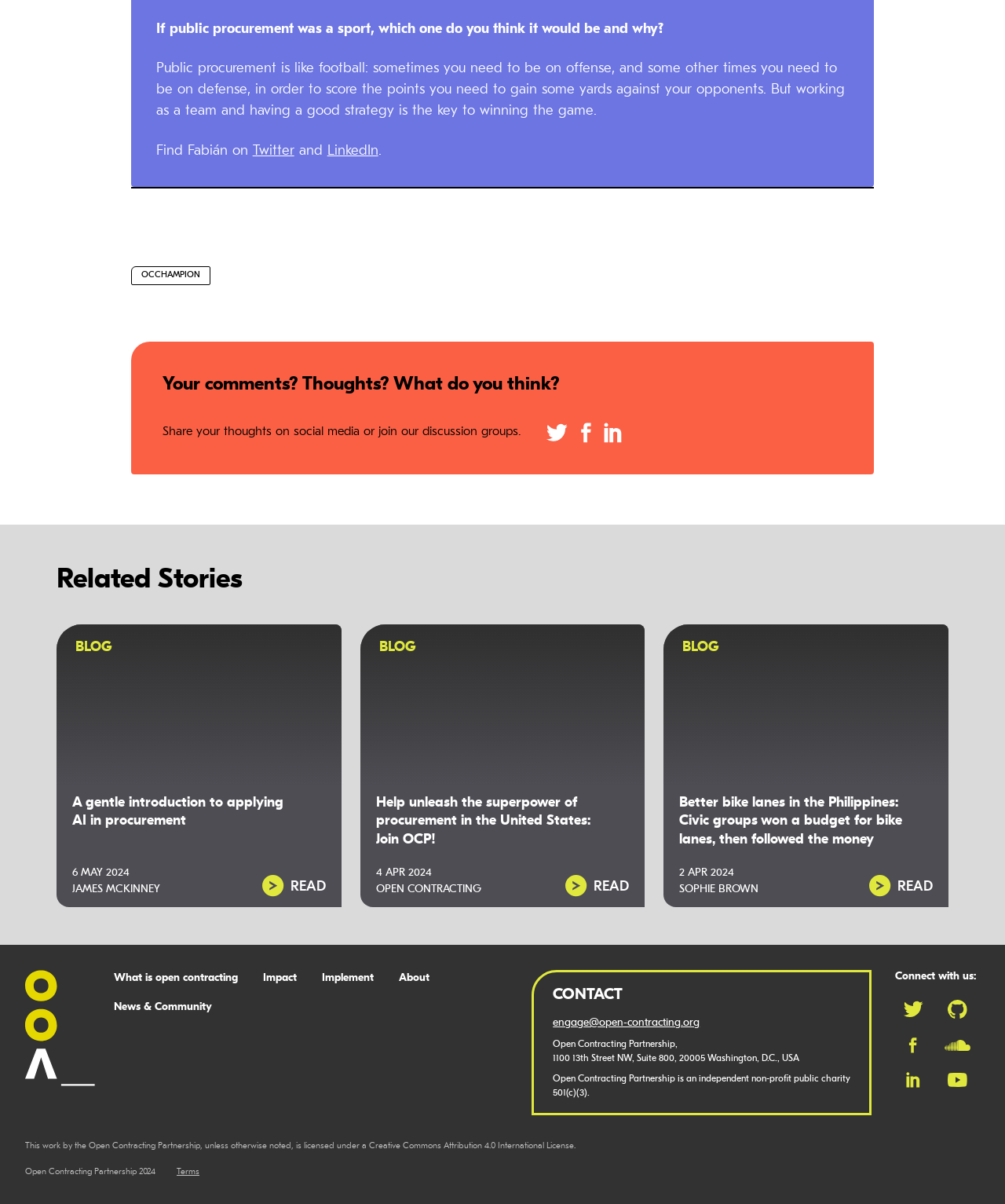What is the name of the author of the first blog post? From the image, respond with a single word or brief phrase.

James McKinney